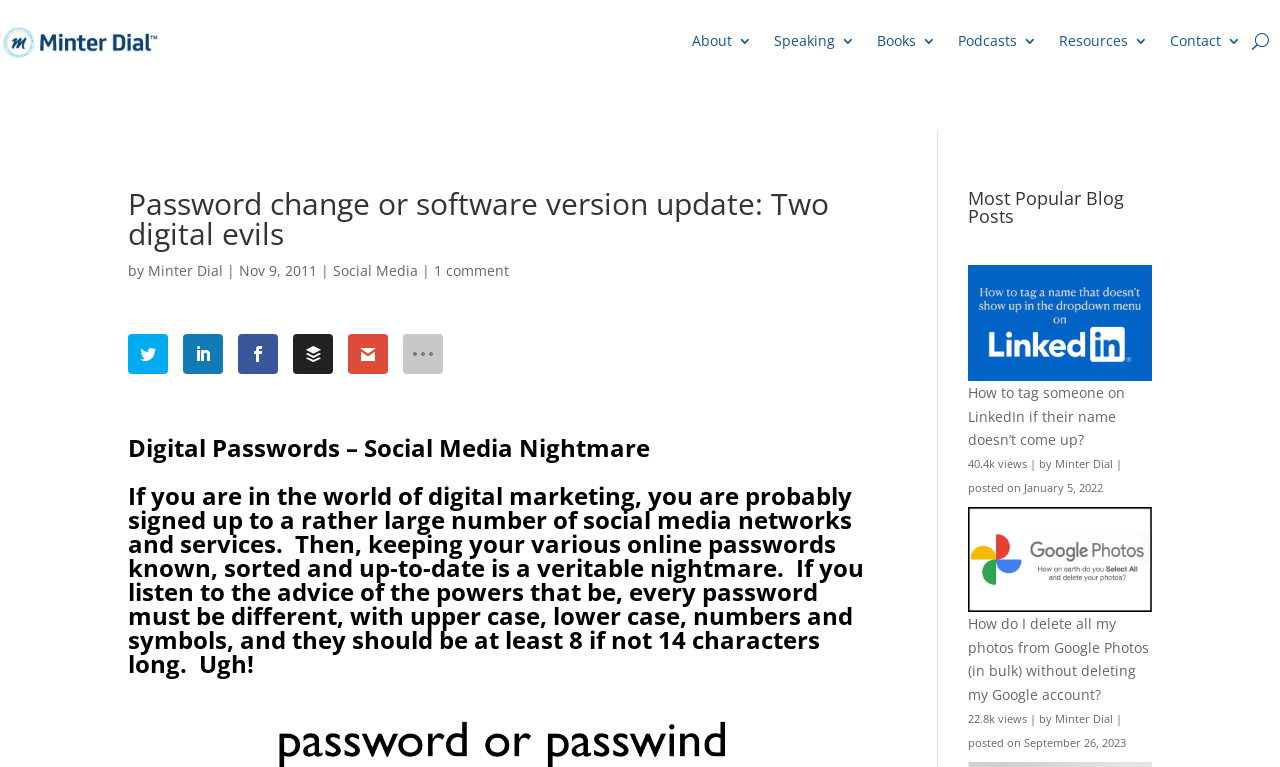Pinpoint the bounding box coordinates of the clickable area necessary to execute the following instruction: "Check the 'Most Popular Blog Posts'". The coordinates should be given as four float numbers between 0 and 1, namely [left, top, right, bottom].

[0.756, 0.247, 0.9, 0.307]